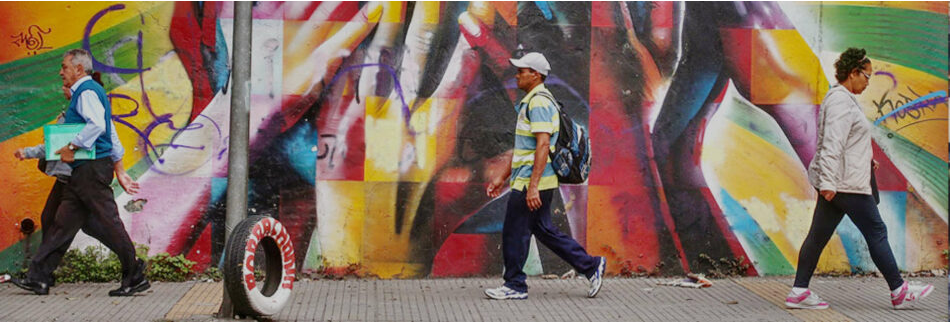What is the man on the left likely doing?
Look at the image and respond to the question as thoroughly as possible.

The man on the left is dressed in a formal blue and white shirt and carries a set of documents in a green folder, suggesting that he is on his way to work or a meeting.